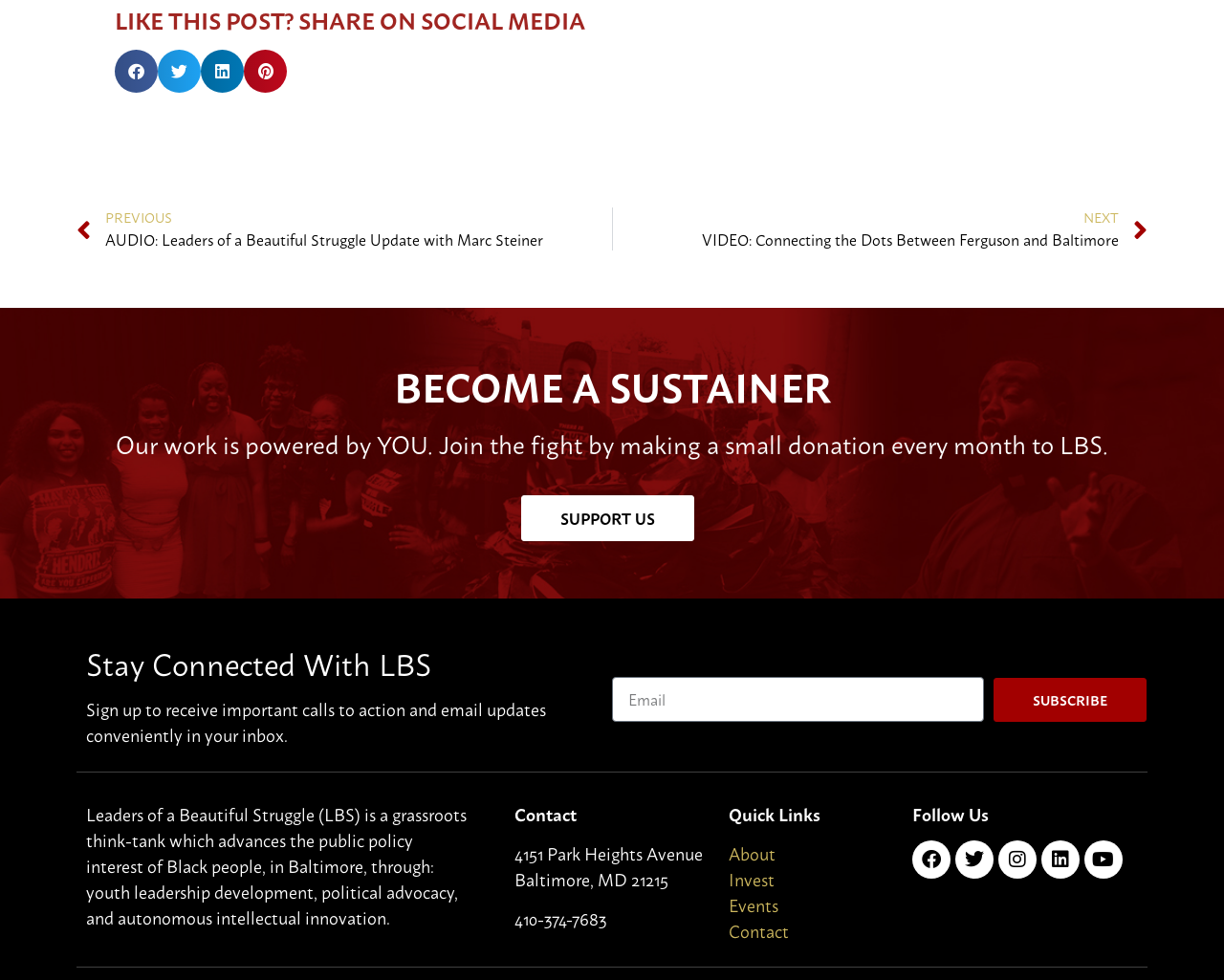What is the address of Leaders of a Beautiful Struggle?
Respond with a short answer, either a single word or a phrase, based on the image.

4151 Park Heights Avenue, Baltimore, MD 21215